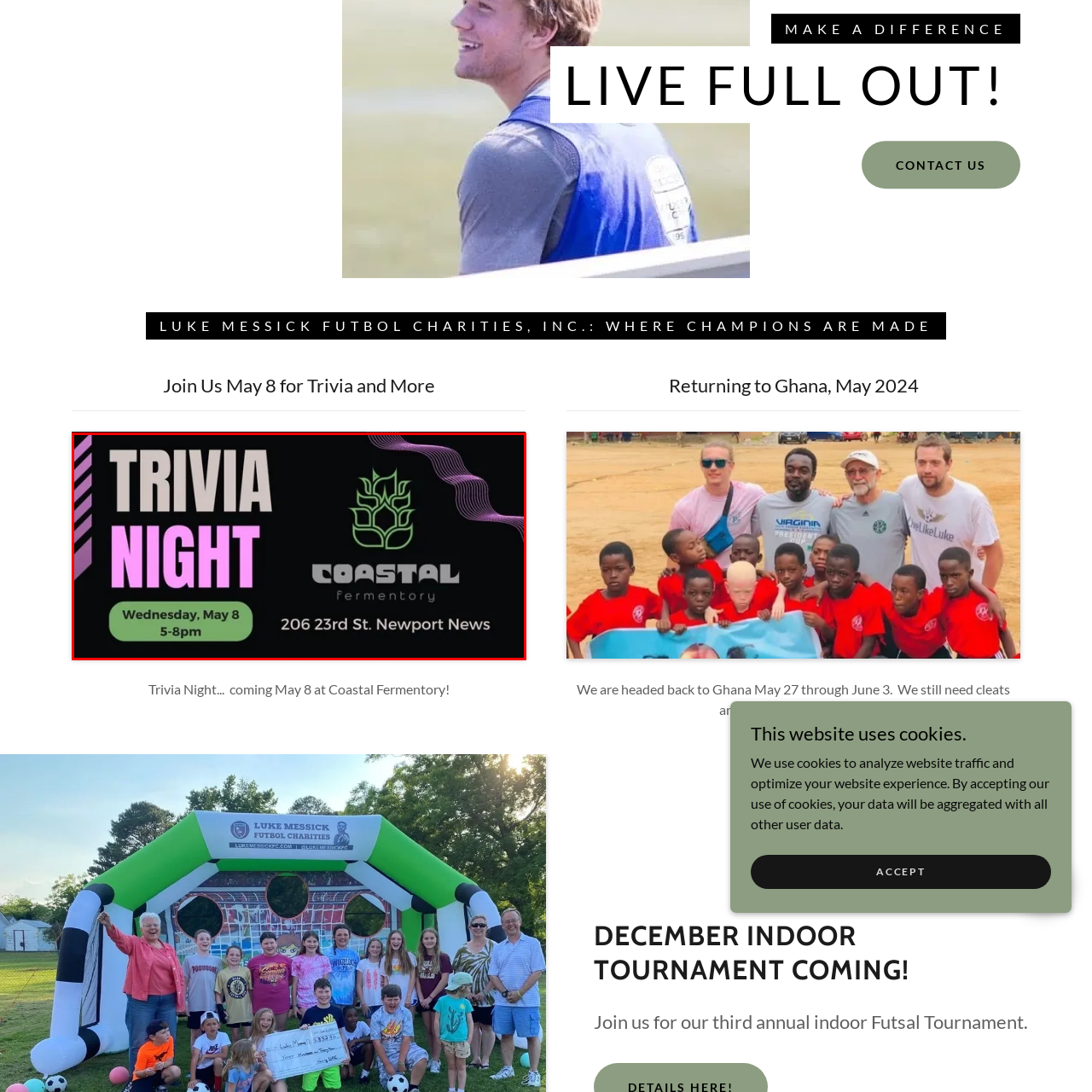Check the picture within the red bounding box and provide a brief answer using one word or phrase: What is the name of the venue hosting the Trivia Night event?

Coastal Fermentory